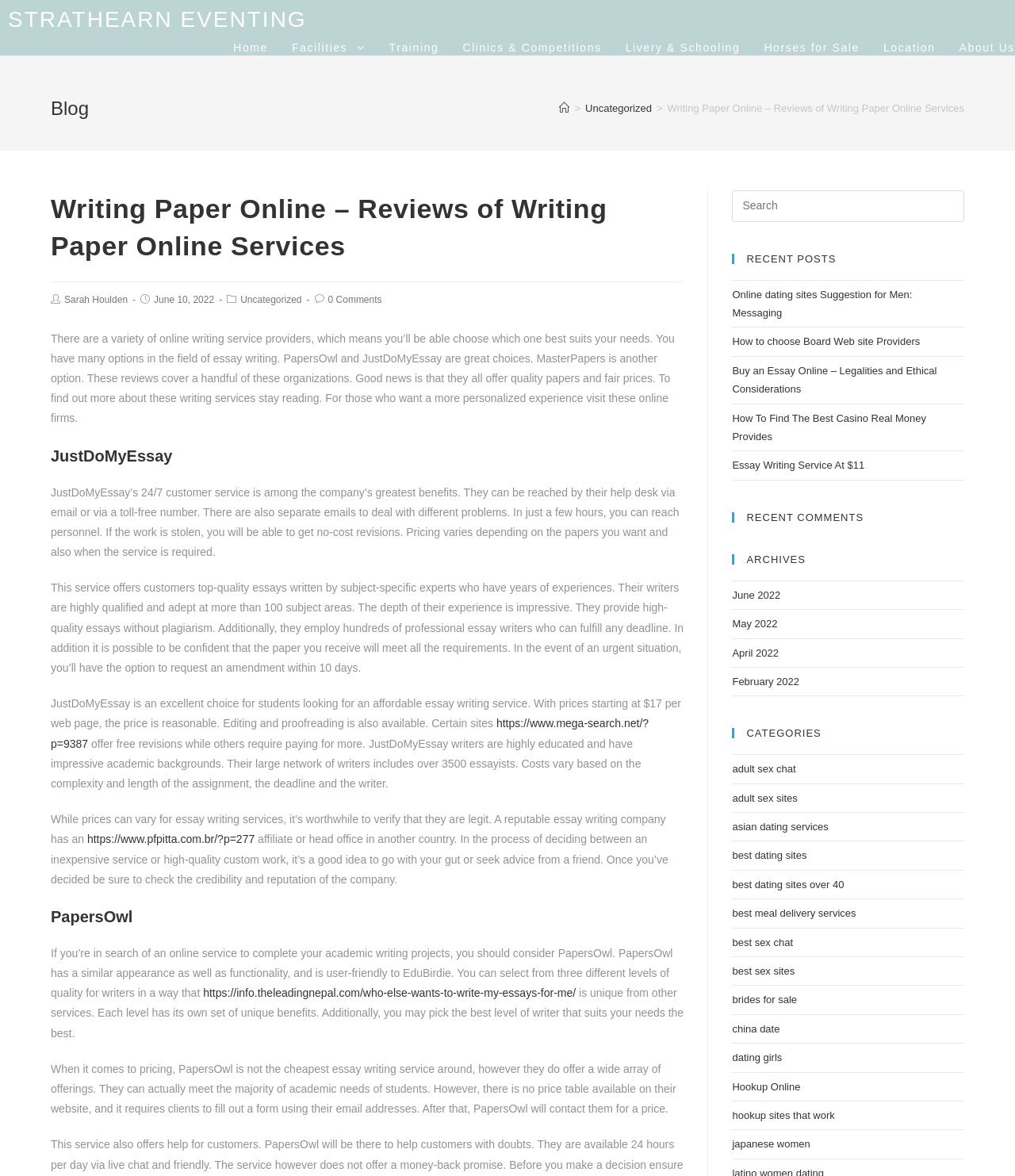Determine the bounding box coordinates of the region to click in order to accomplish the following instruction: "View the 'June 2022' archives". Provide the coordinates as four float numbers between 0 and 1, specifically [left, top, right, bottom].

[0.721, 0.501, 0.769, 0.511]